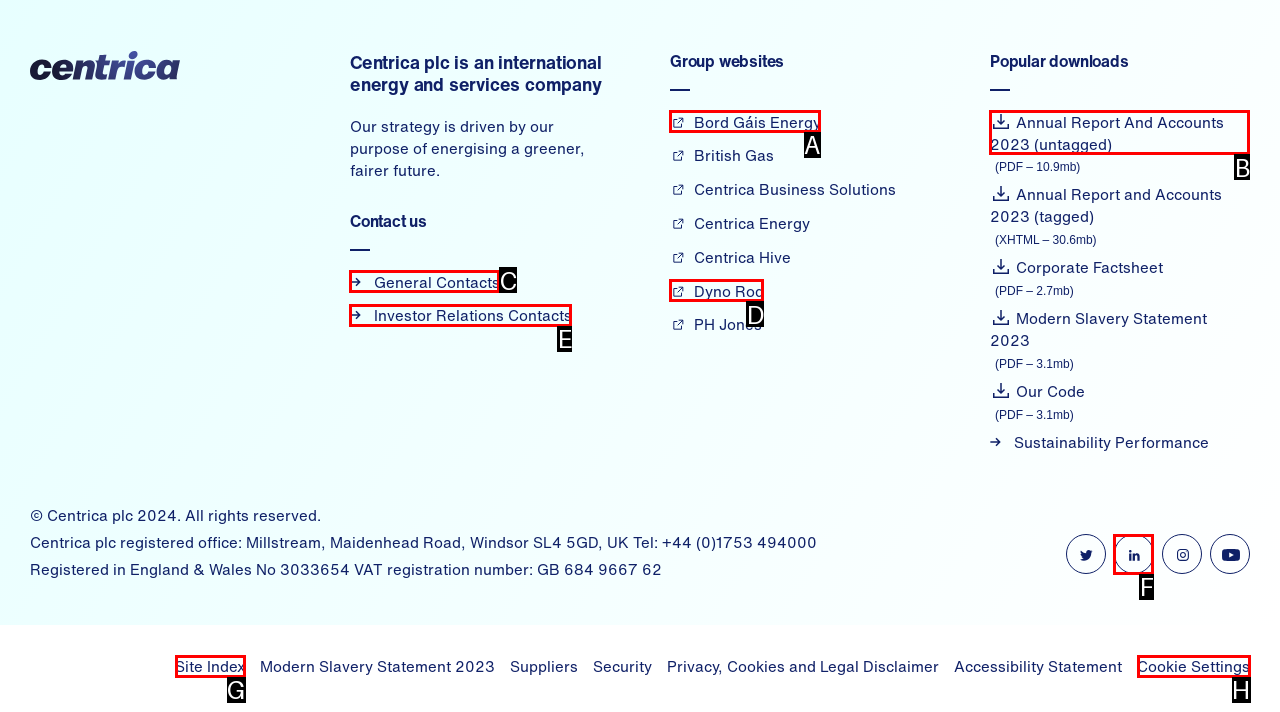Choose the letter of the option that needs to be clicked to perform the task: Visit Bord Gáis Energy website. Answer with the letter.

A